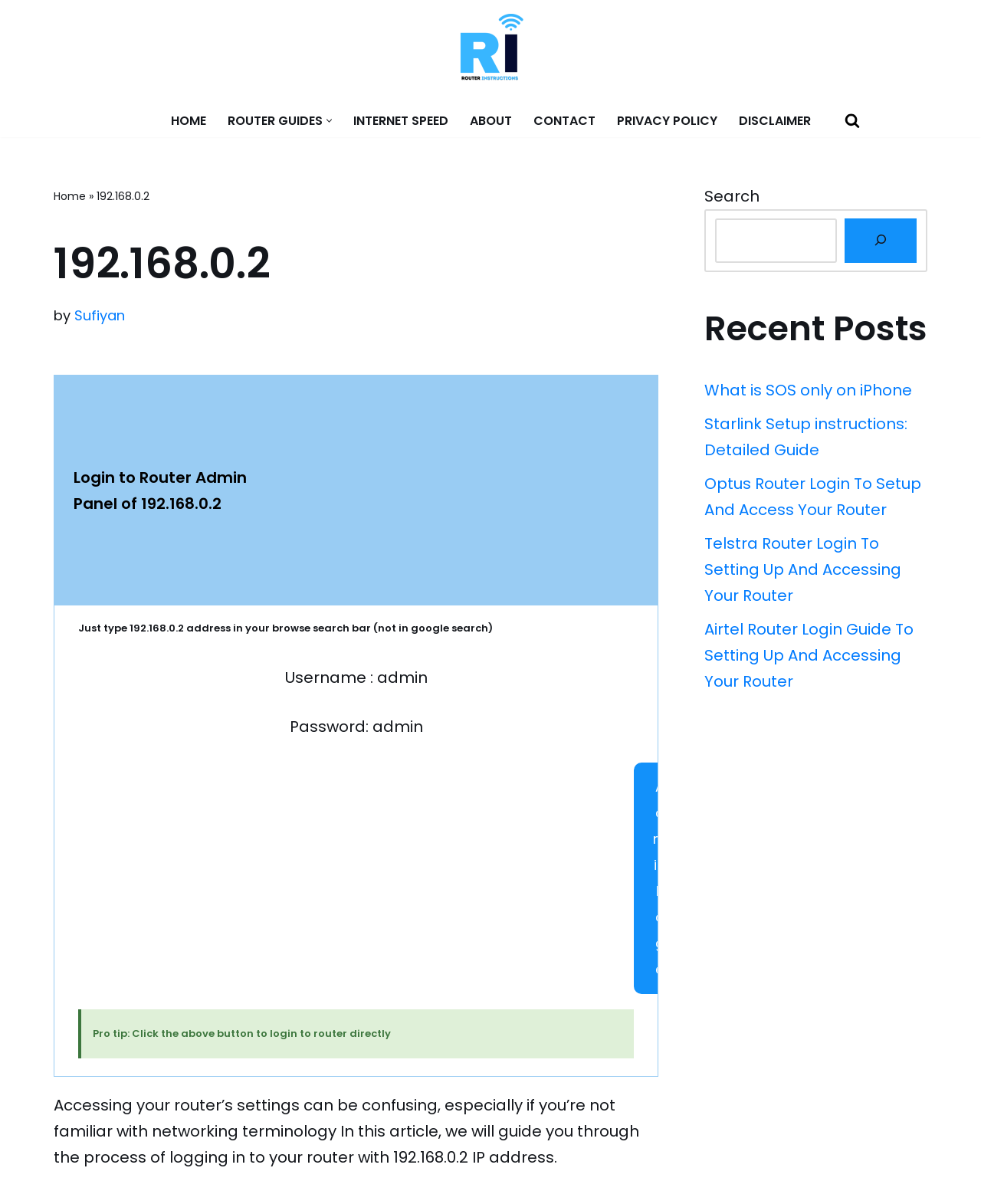Ascertain the bounding box coordinates for the UI element detailed here: "Starlink Setup instructions: Detailed Guide". The coordinates should be provided as [left, top, right, bottom] with each value being a float between 0 and 1.

[0.718, 0.343, 0.925, 0.383]